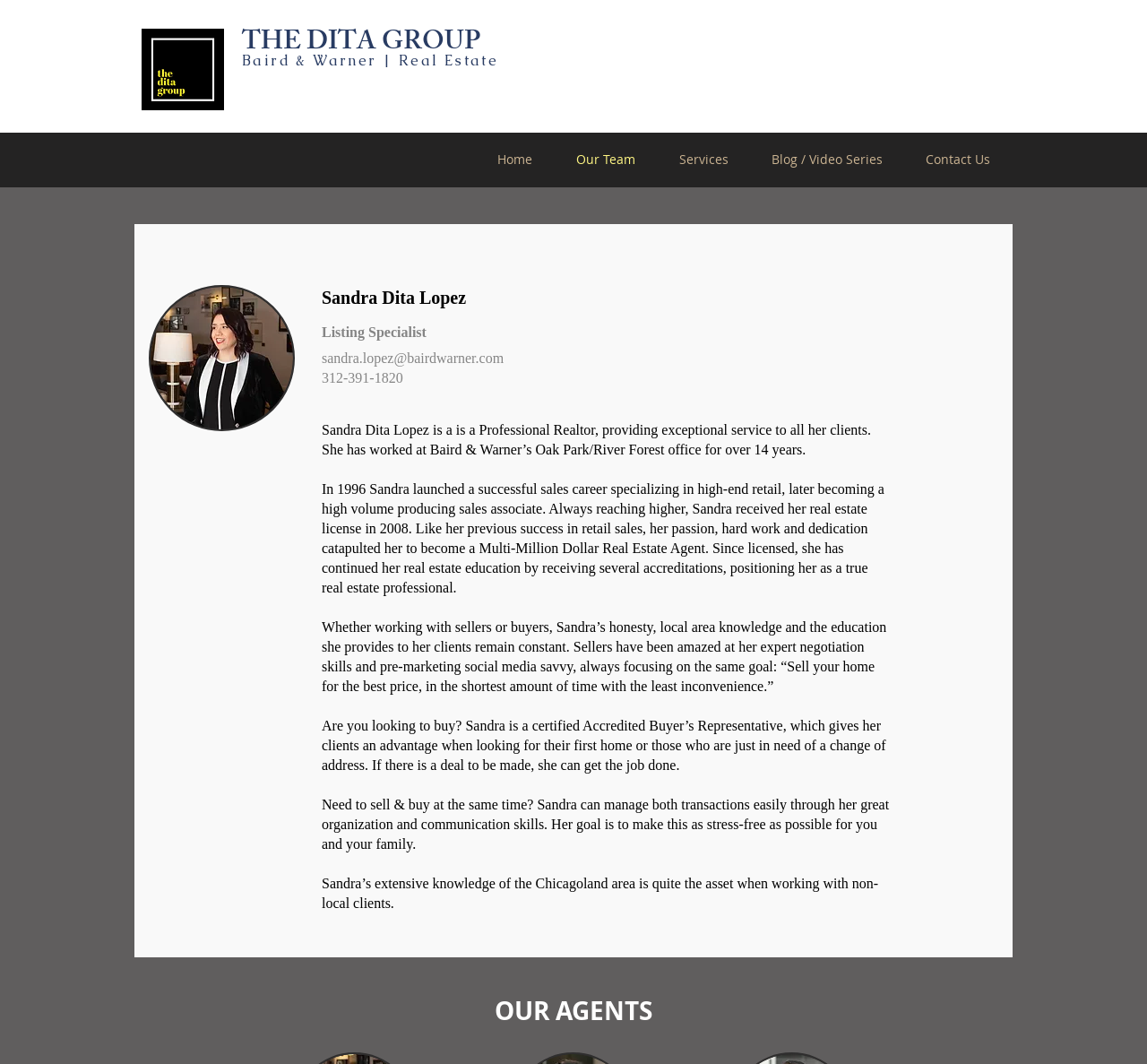What type of clients does Sandra Dita Lopez work with?
Based on the screenshot, provide your answer in one word or phrase.

Sellers and buyers